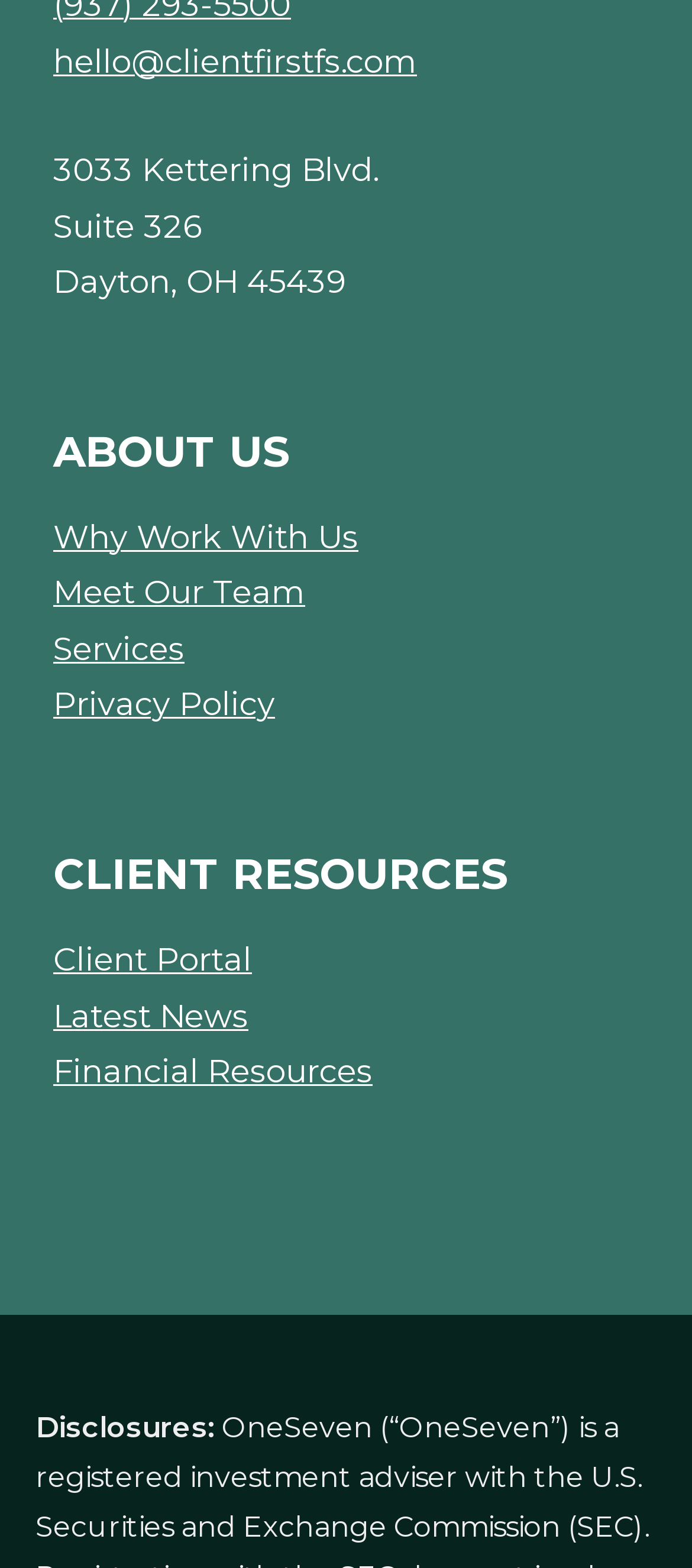Identify the bounding box coordinates for the UI element described as follows: "hello@clientfirstfs.com". Ensure the coordinates are four float numbers between 0 and 1, formatted as [left, top, right, bottom].

[0.077, 0.027, 0.603, 0.052]